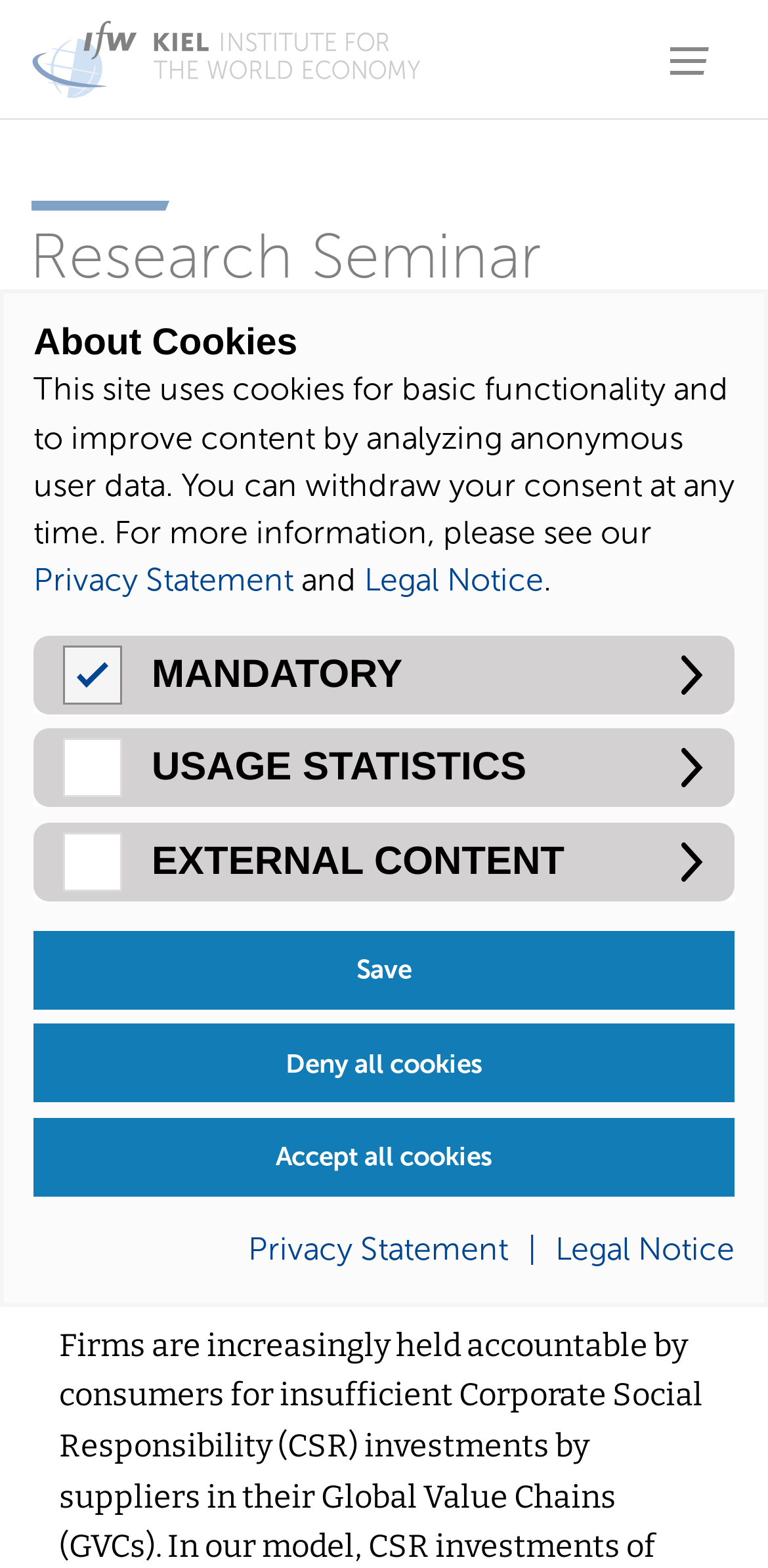Highlight the bounding box coordinates of the element you need to click to perform the following instruction: "Share."

[0.159, 0.506, 0.254, 0.552]